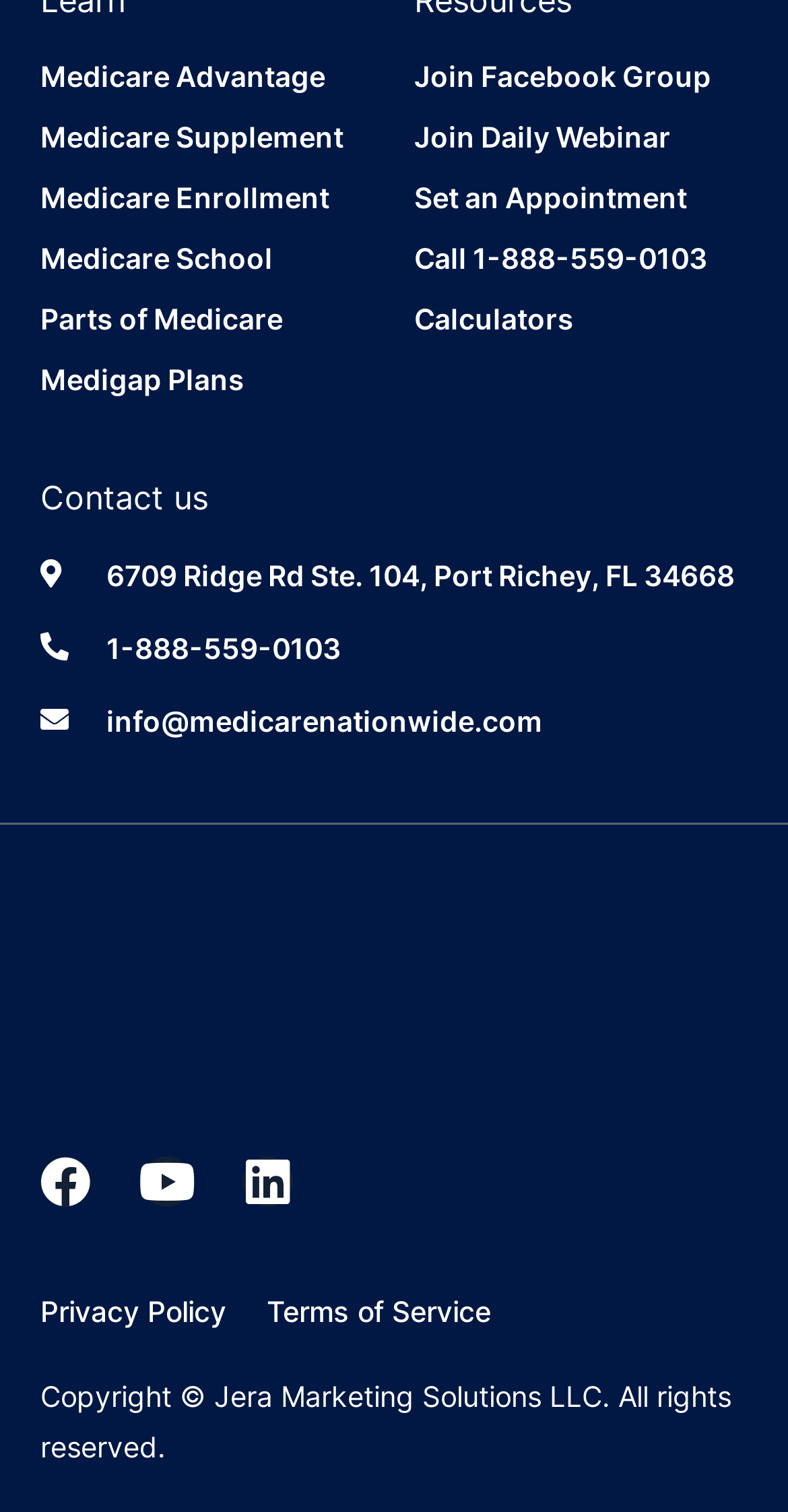Could you indicate the bounding box coordinates of the region to click in order to complete this instruction: "Call 1-888-559-0103".

[0.526, 0.158, 0.949, 0.184]